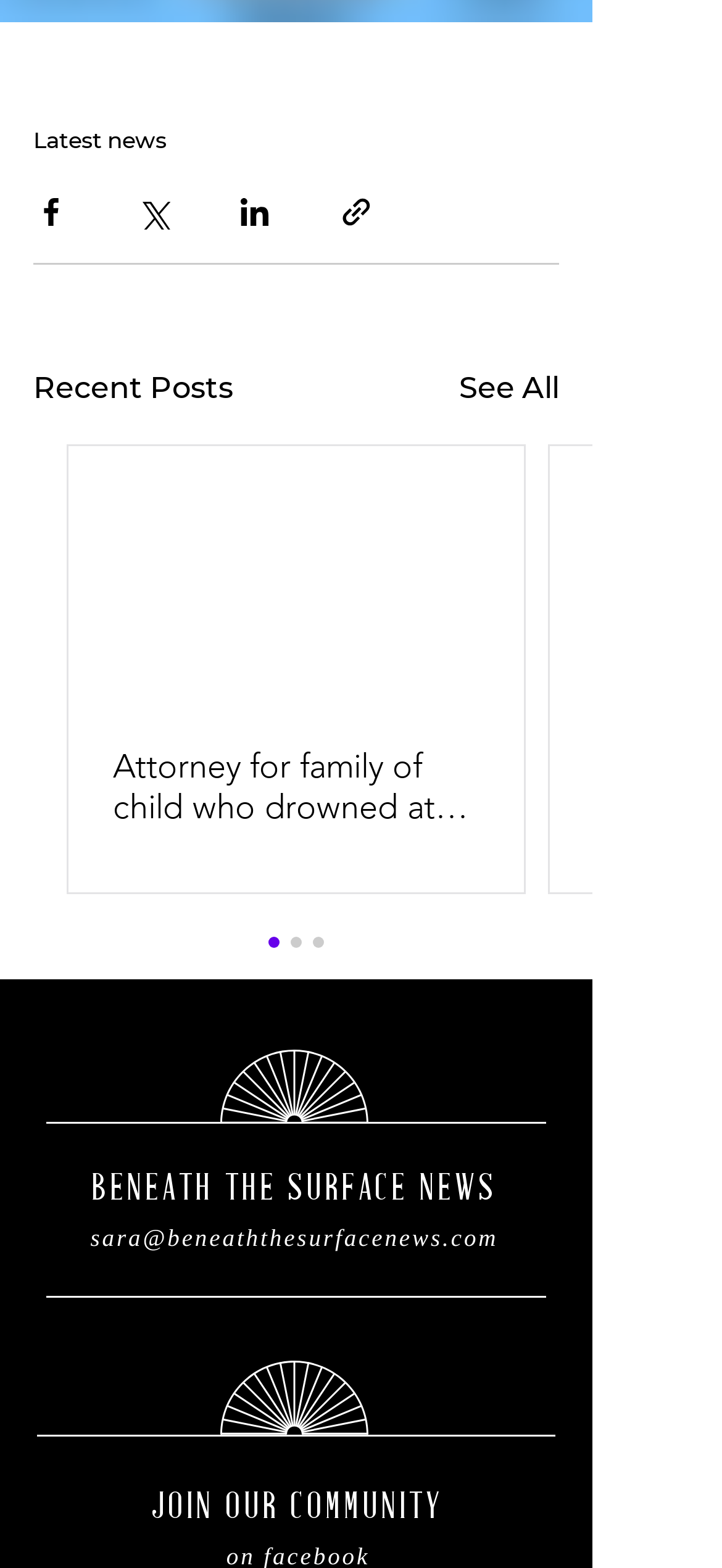Return the bounding box coordinates of the UI element that corresponds to this description: "sara@beneaththesurfacenews.com". The coordinates must be given as four float numbers in the range of 0 and 1, [left, top, right, bottom].

[0.125, 0.78, 0.69, 0.798]